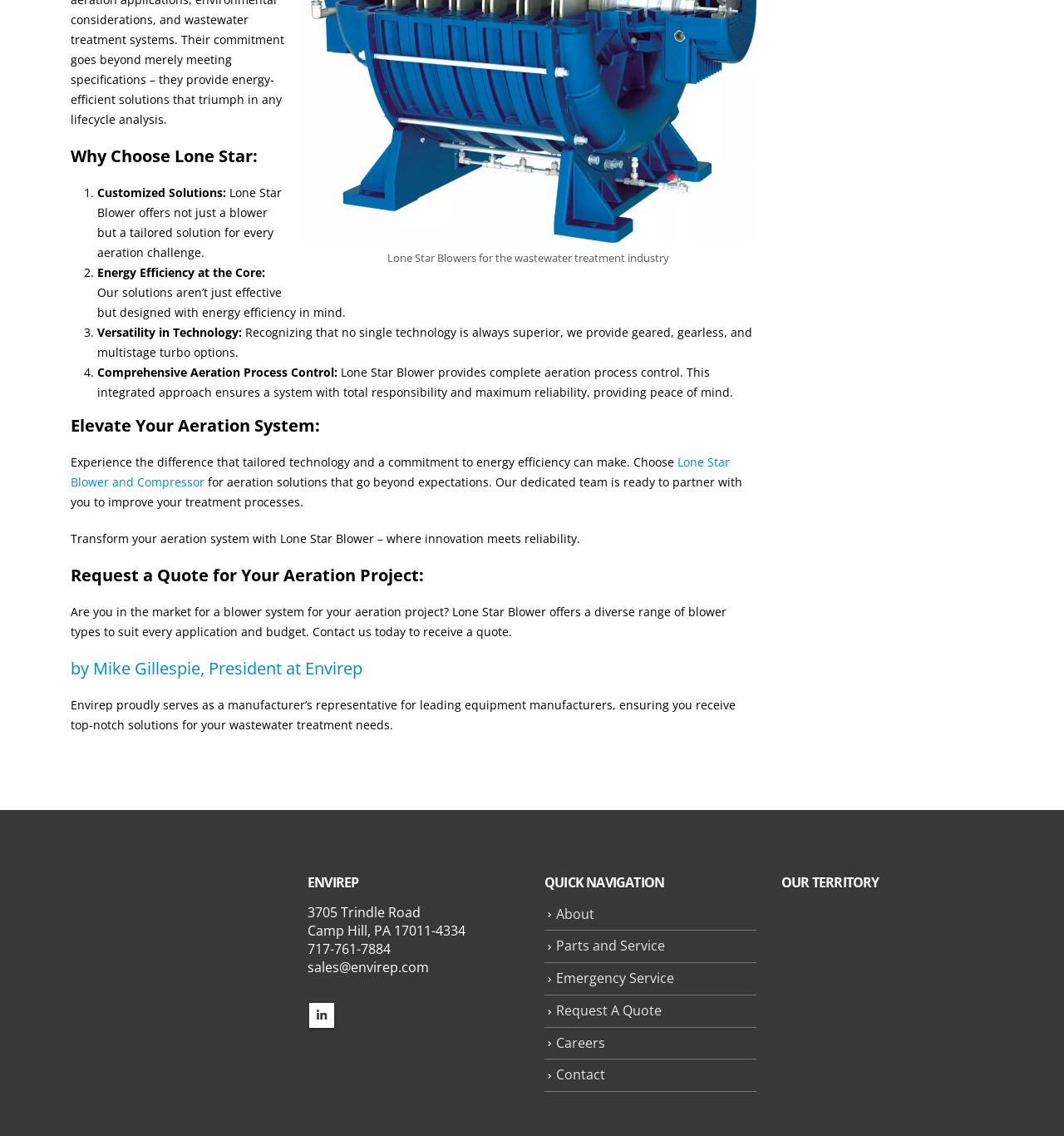What is the address of Envirep?
Could you answer the question with a detailed and thorough explanation?

The webpage provides the address of Envirep as '3705 Trindle Road, Camp Hill, PA 17011-4334' which can be found in the contact information section.